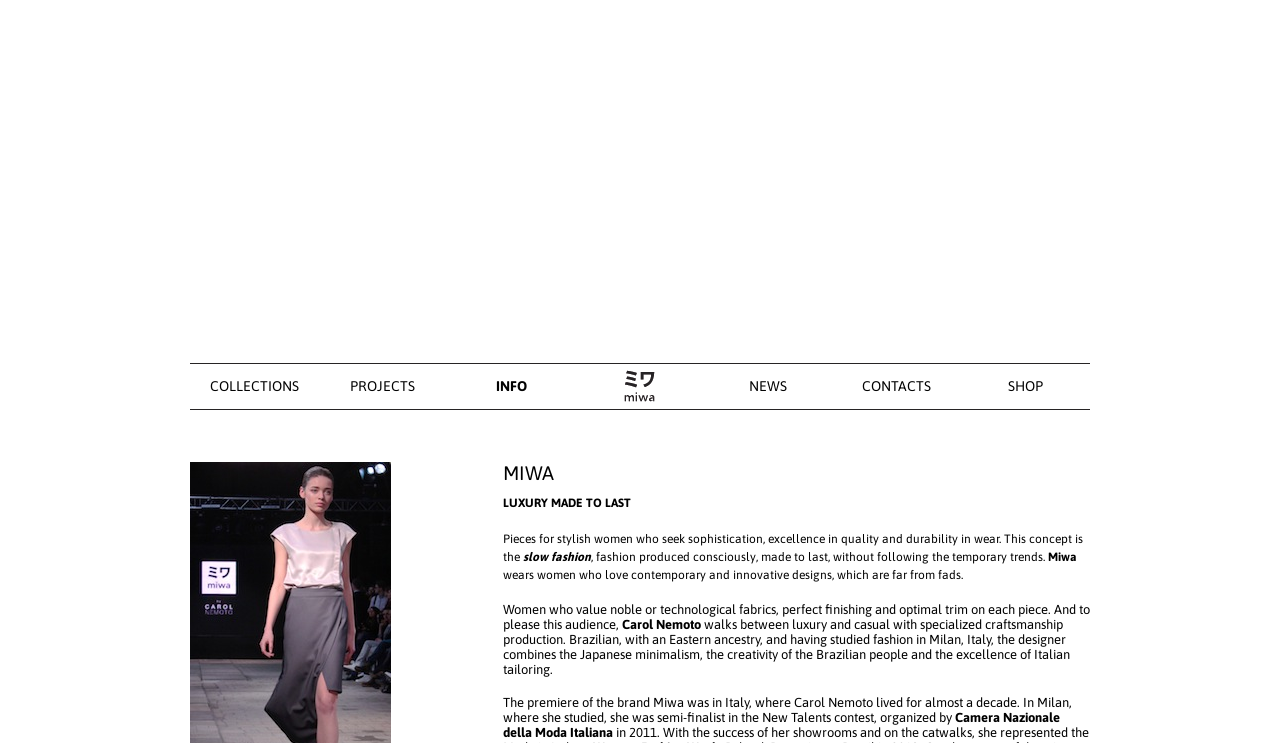Determine the bounding box coordinates in the format (top-left x, top-left y, bottom-right x, bottom-right y). Ensure all values are floating point numbers between 0 and 1. Identify the bounding box of the UI element described by: SHOP

[0.787, 0.509, 0.815, 0.53]